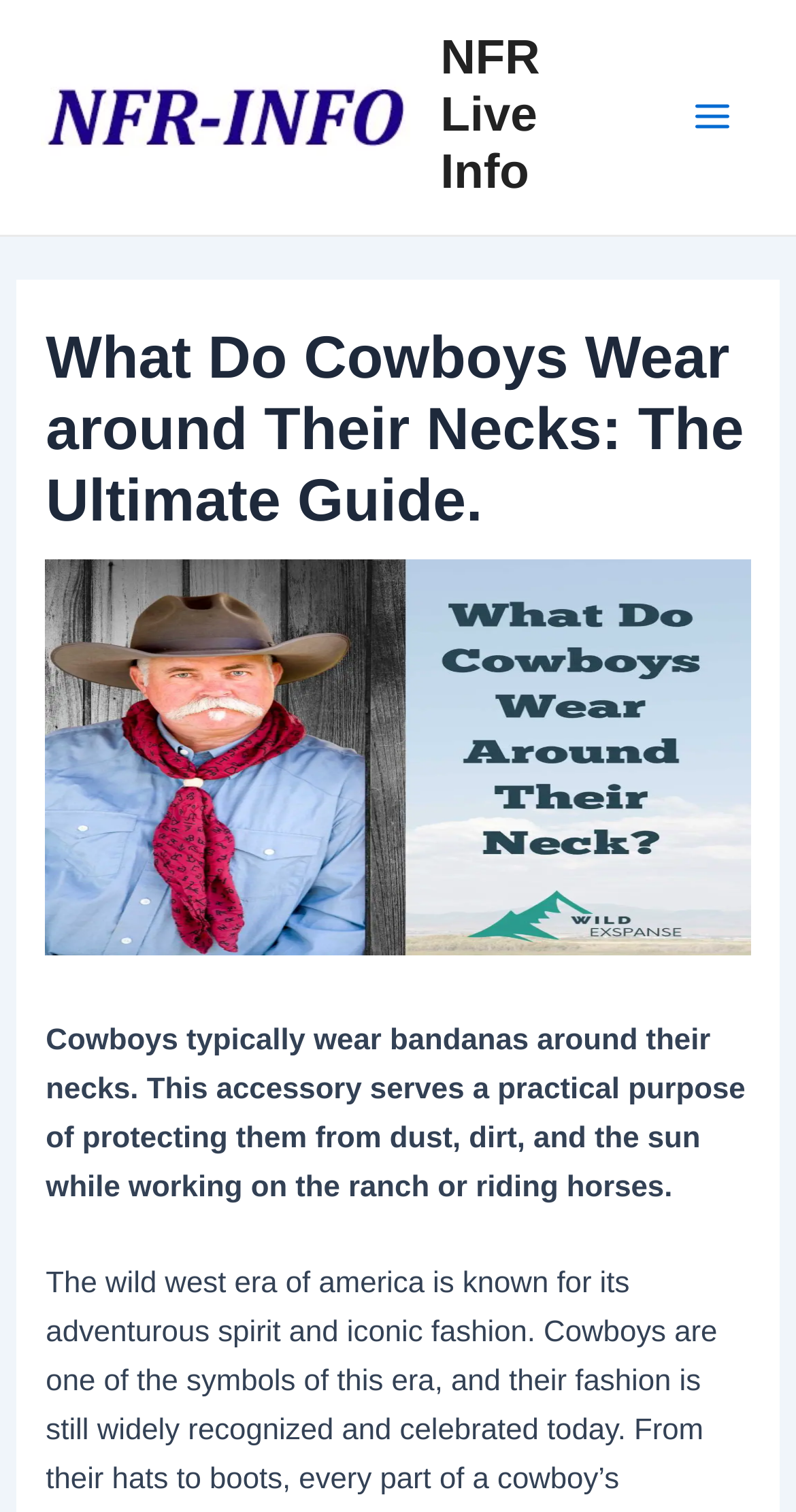Identify the bounding box for the UI element that is described as follows: "alt="logo-nfr"".

[0.051, 0.066, 0.516, 0.088]